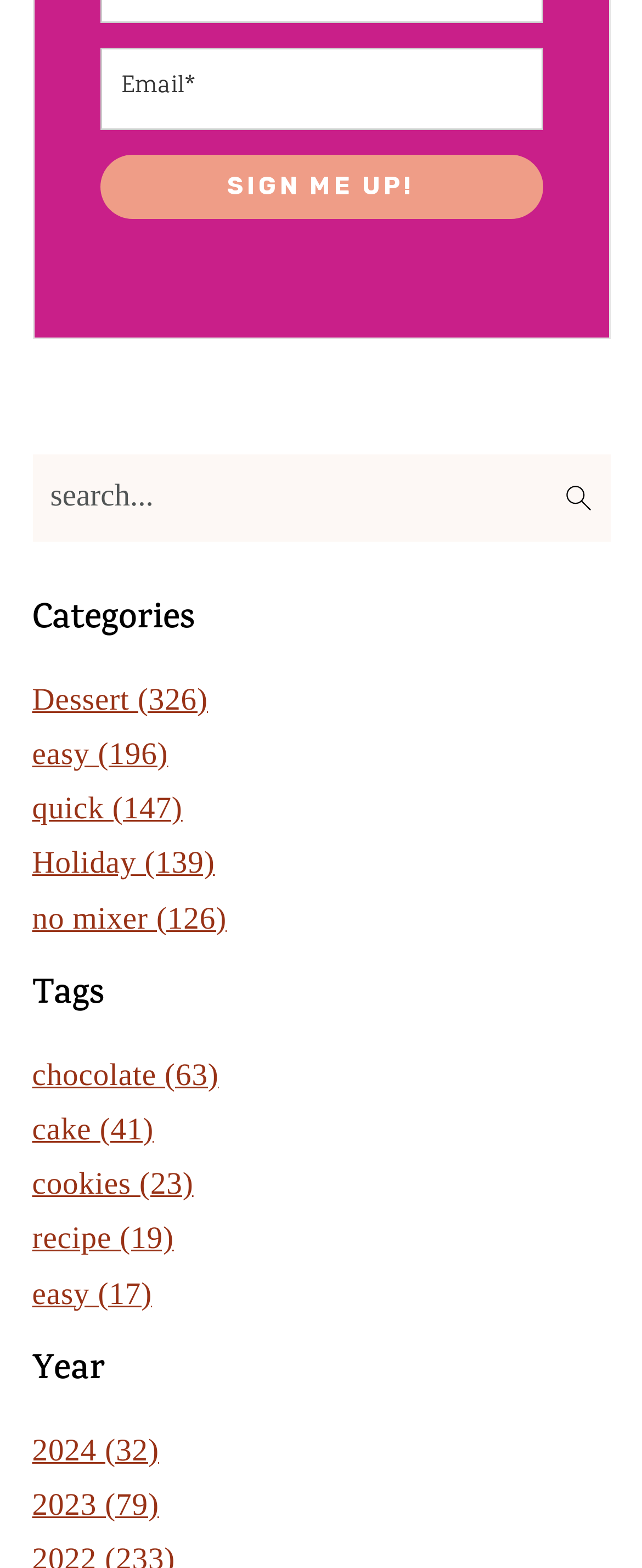Determine the bounding box coordinates of the UI element described below. Use the format (top-left x, top-left y, bottom-right x, bottom-right y) with floating point numbers between 0 and 1: parent_node: search... name="s" placeholder="search..."

[0.05, 0.29, 0.95, 0.346]